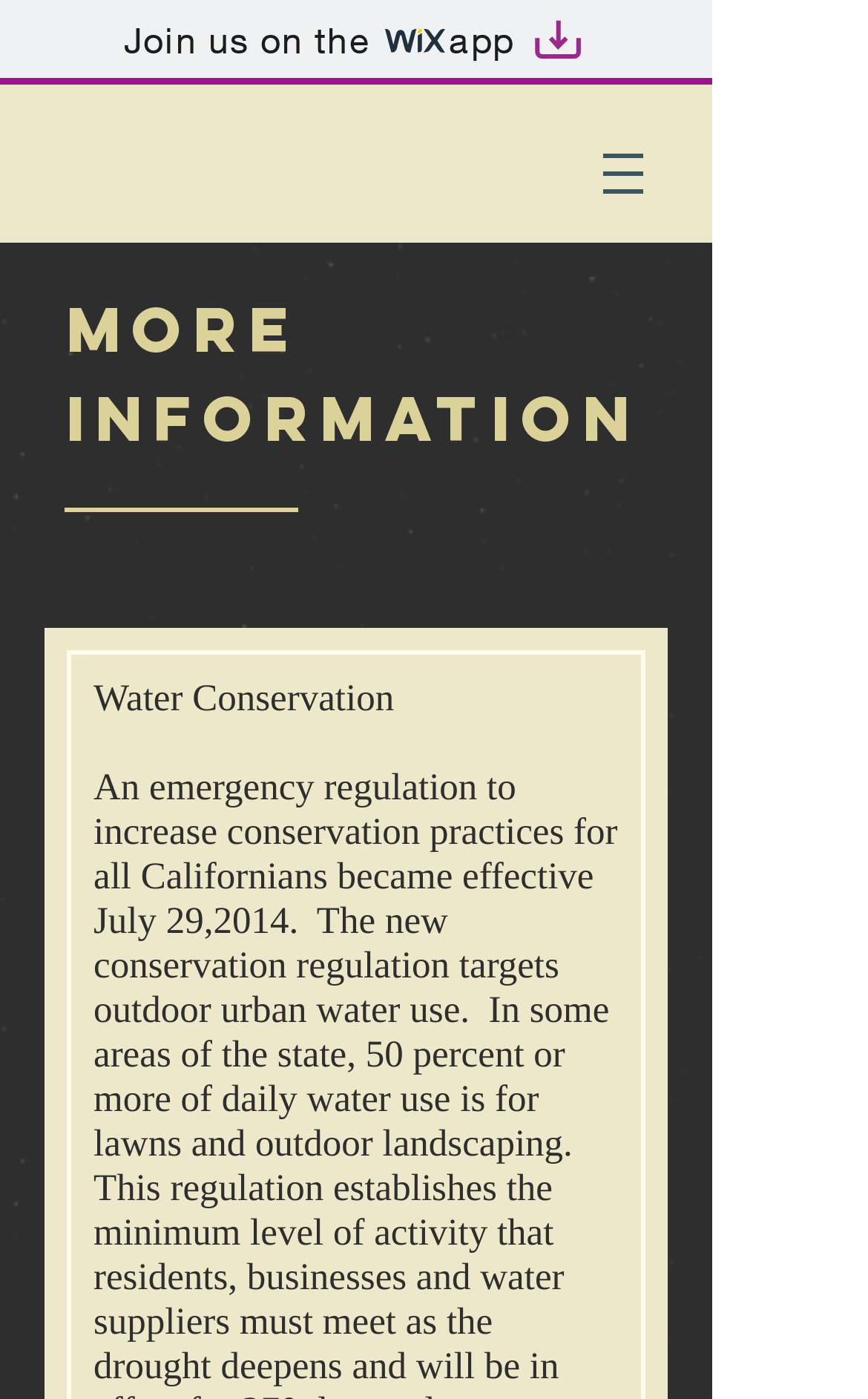What is the main topic of the webpage?
Please utilize the information in the image to give a detailed response to the question.

The webpage has a static text element 'Water Conservation' which is prominently displayed, indicating that it is the main topic of the webpage.